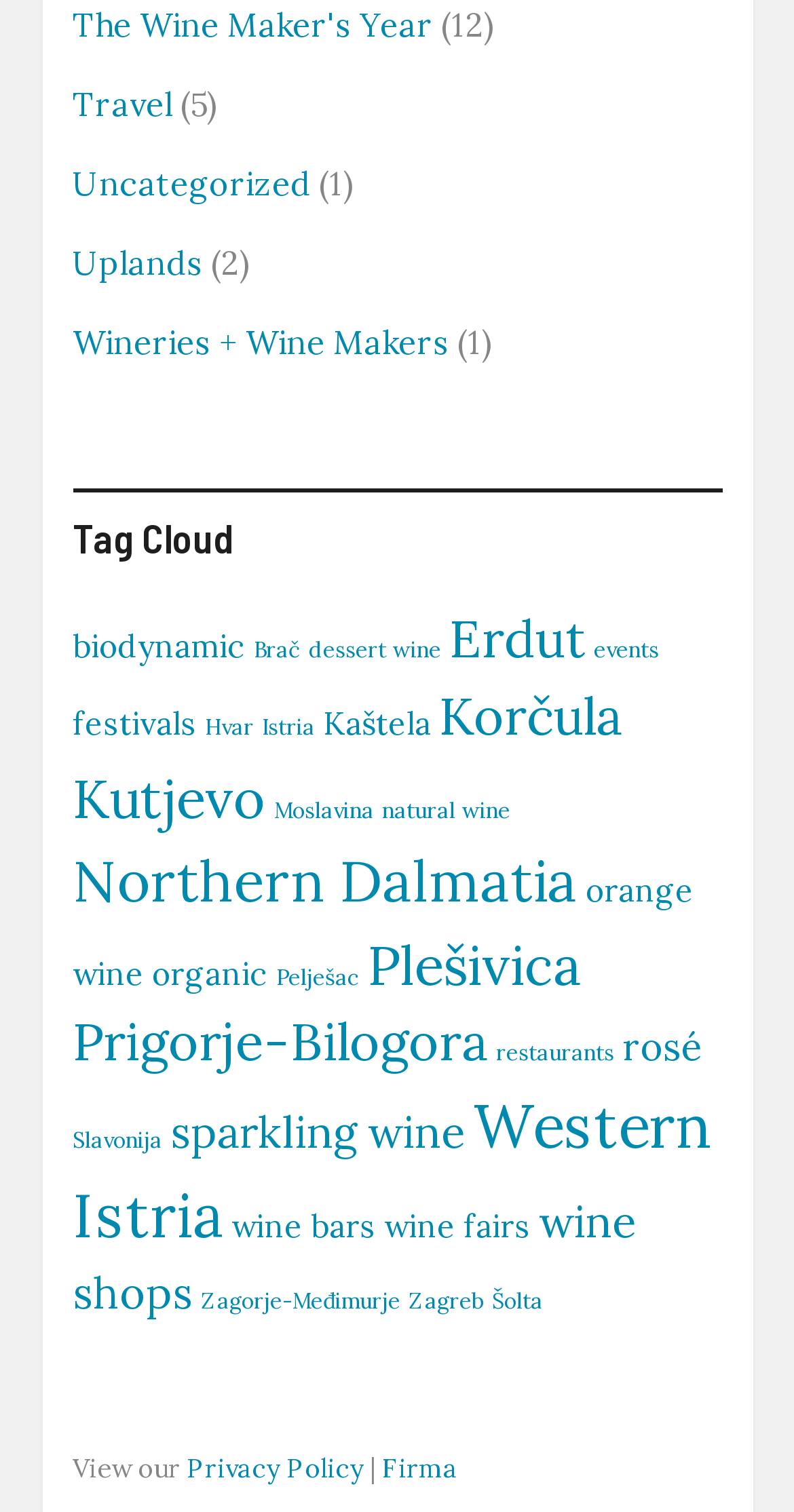What is the relationship between 'View our' and 'Privacy Policy'? Observe the screenshot and provide a one-word or short phrase answer.

They are connected